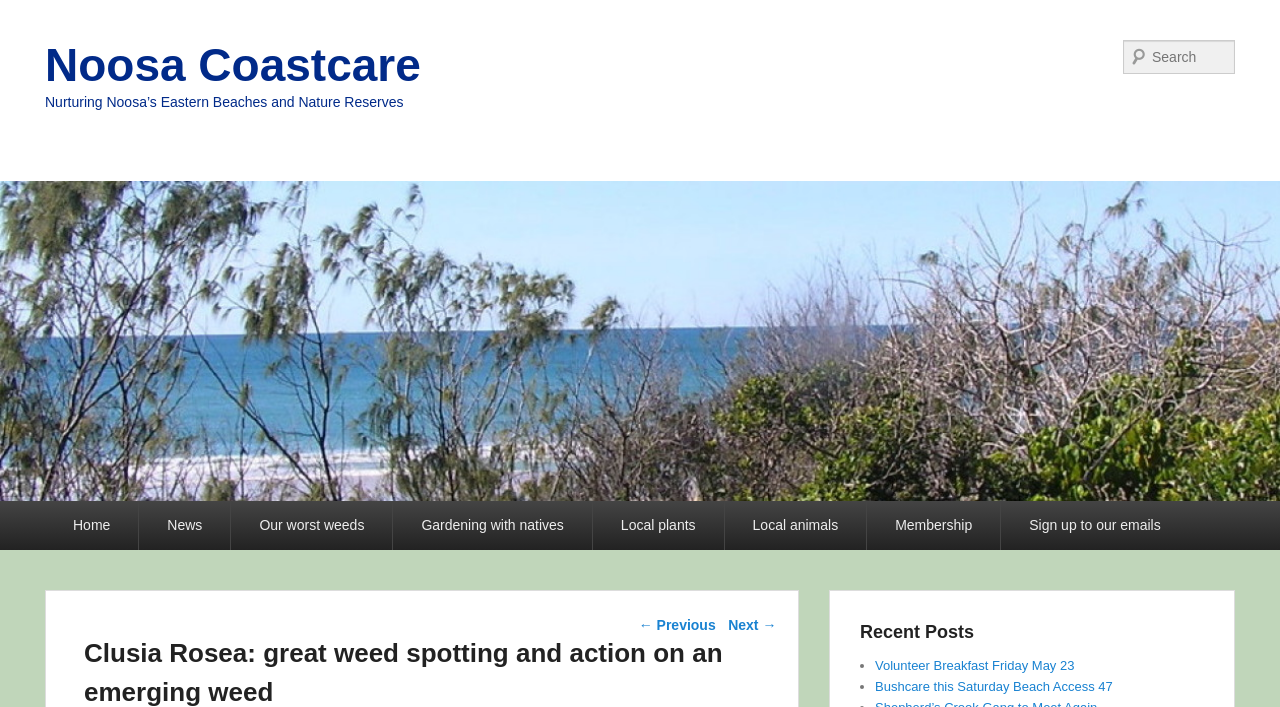What are the main categories in the primary menu?
Answer with a single word or short phrase according to what you see in the image.

Home, News, etc.